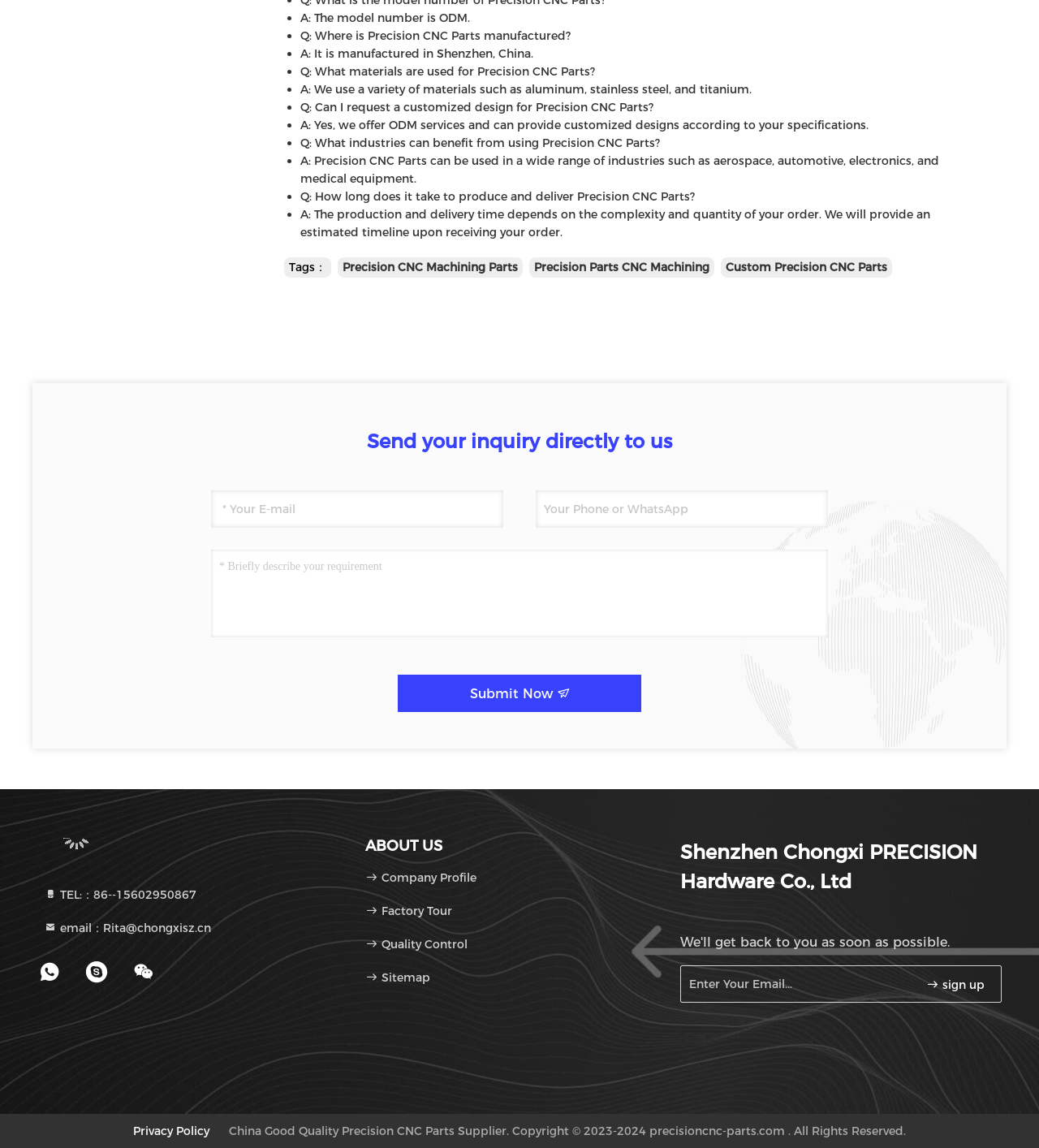Determine the bounding box coordinates of the region to click in order to accomplish the following instruction: "Go to CASIO strap ends page". Provide the coordinates as four float numbers between 0 and 1, specifically [left, top, right, bottom].

None